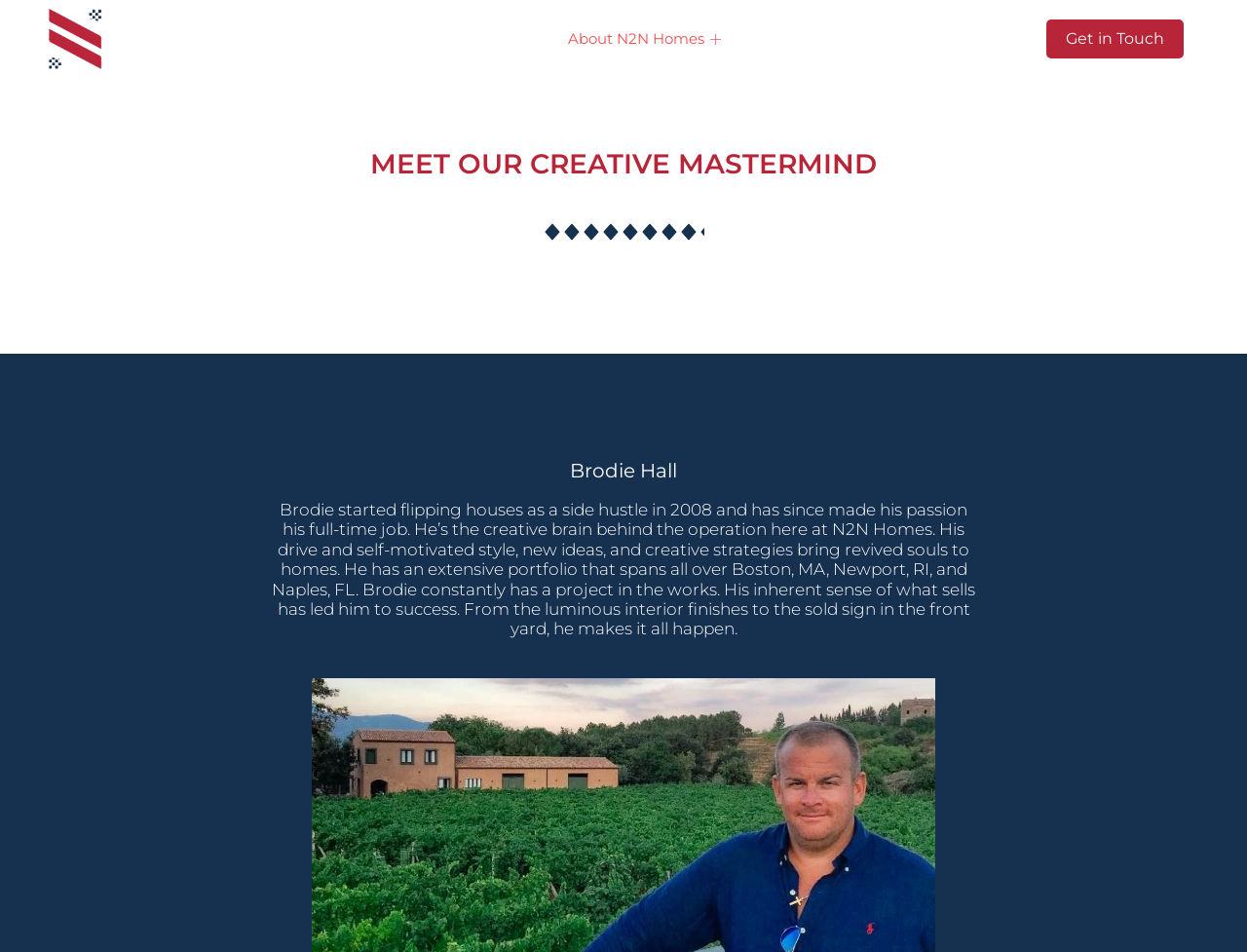Identify the bounding box coordinates for the UI element that matches this description: "Current Listings".

[0.594, 0.0, 0.71, 0.082]